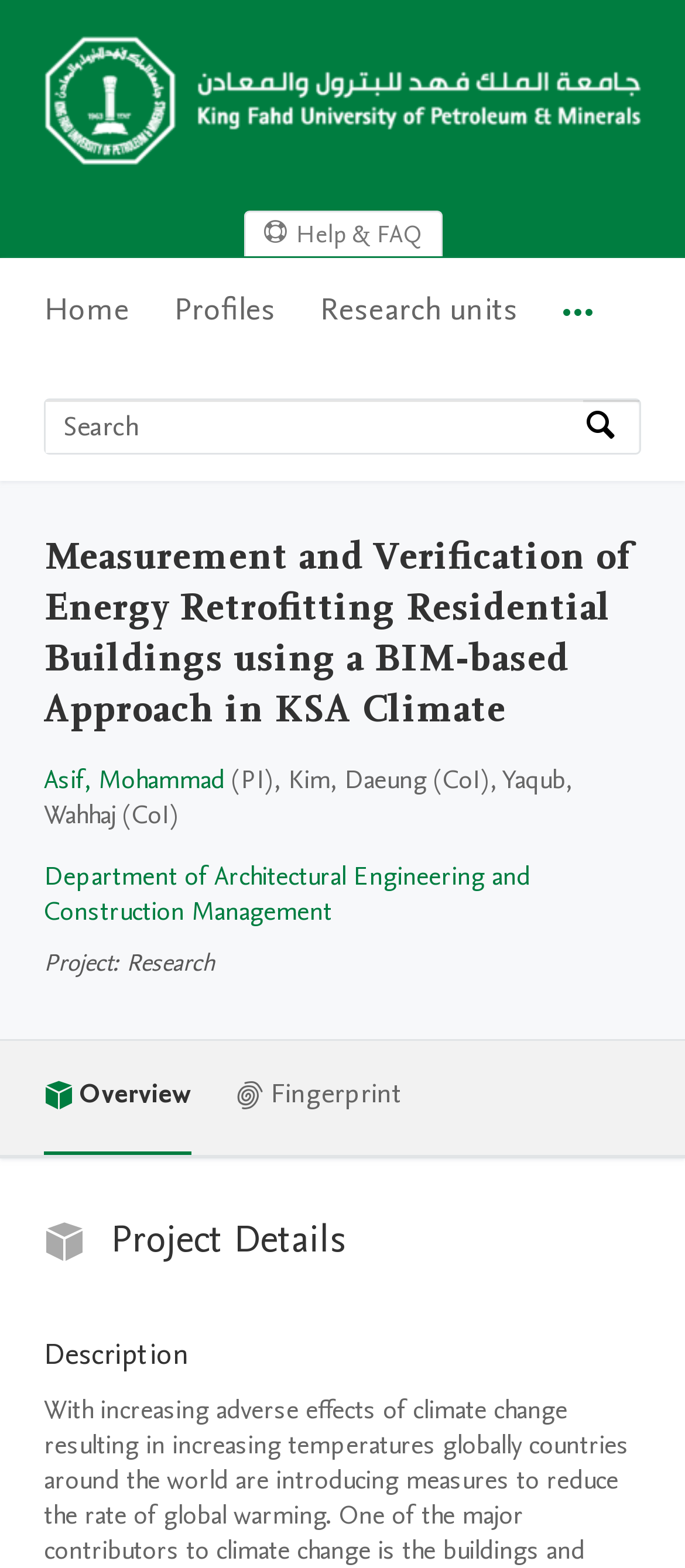Determine the bounding box coordinates of the region to click in order to accomplish the following instruction: "View project details". Provide the coordinates as four float numbers between 0 and 1, specifically [left, top, right, bottom].

[0.064, 0.774, 0.91, 0.811]